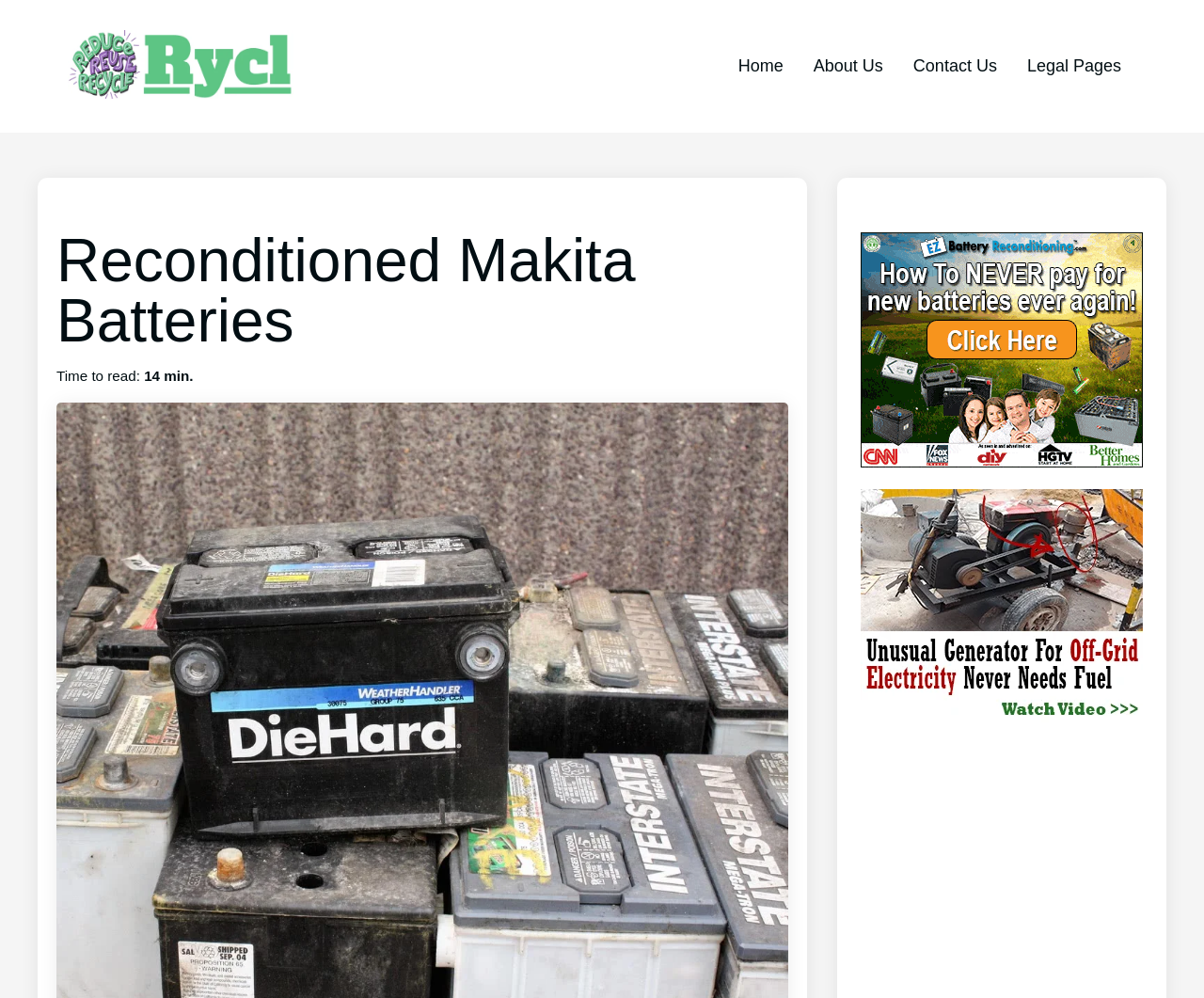How many images are there on the webpage?
Refer to the image and answer the question using a single word or phrase.

3